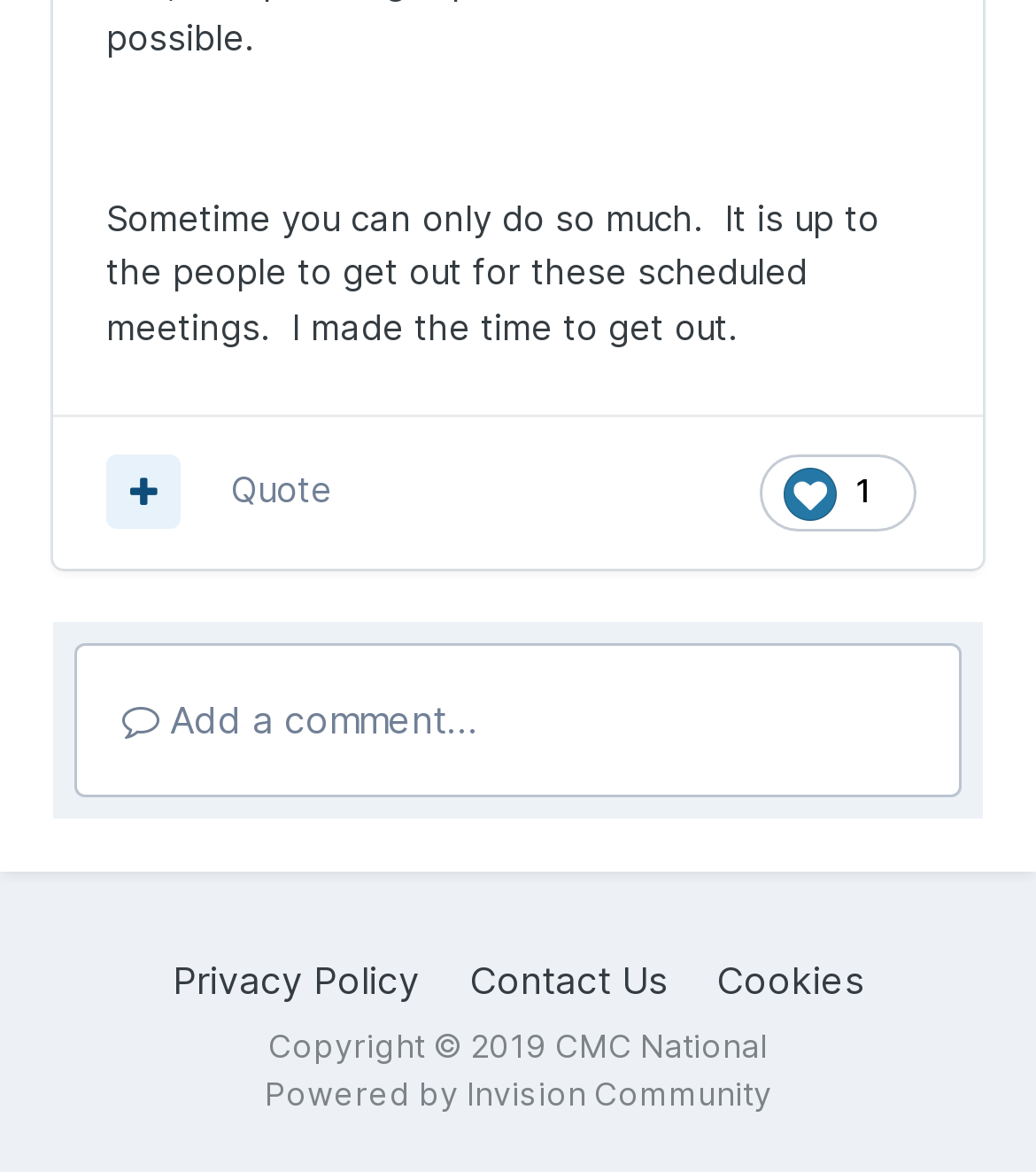Please identify the bounding box coordinates of the element that needs to be clicked to execute the following command: "Like the post". Provide the bounding box using four float numbers between 0 and 1, formatted as [left, top, right, bottom].

[0.733, 0.388, 0.885, 0.453]